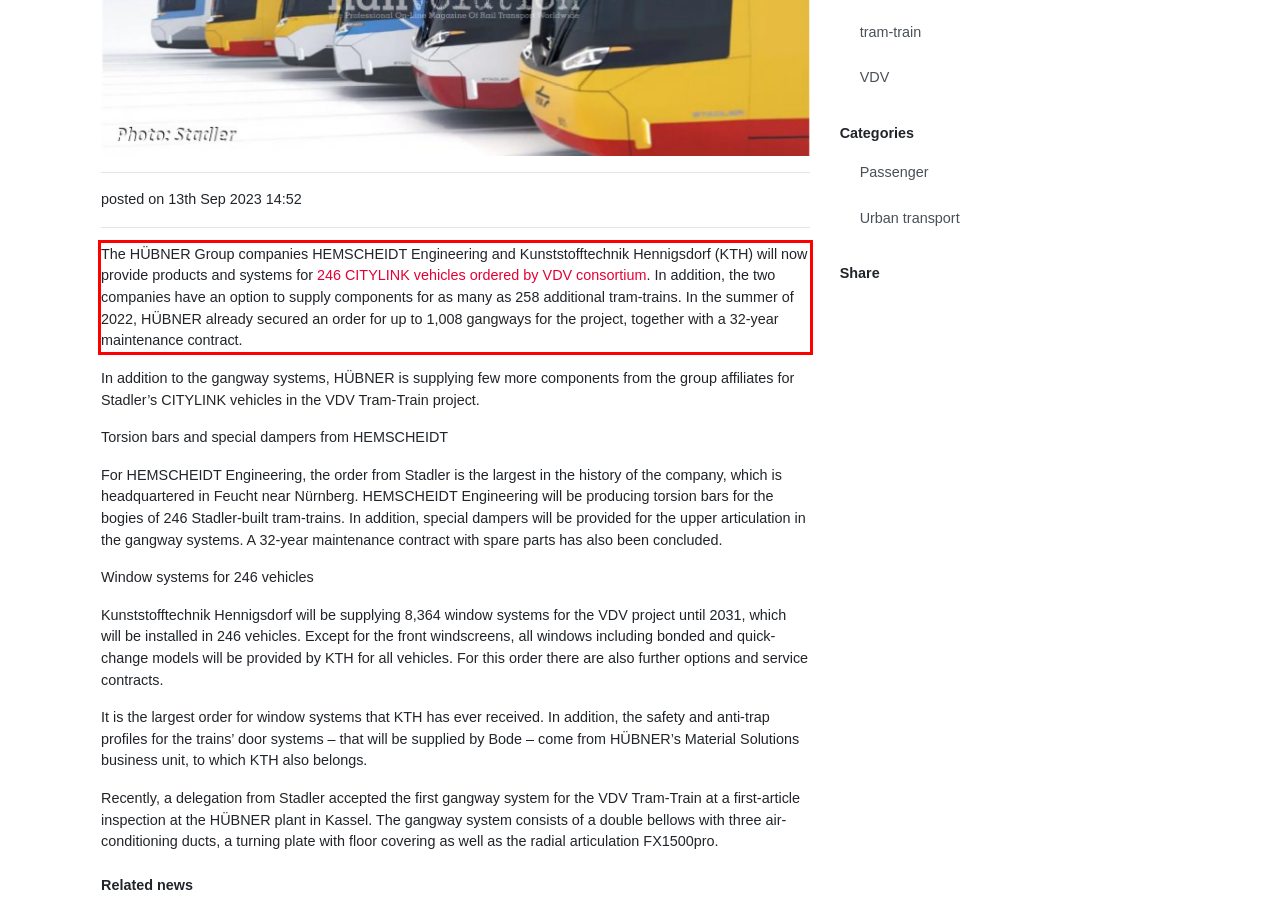In the screenshot of the webpage, find the red bounding box and perform OCR to obtain the text content restricted within this red bounding box.

The HÜBNER Group companies HEMSCHEIDT Engineering and Kunststofftechnik Hennigsdorf (KTH) will now provide products and systems for 246 CITYLINK vehicles ordered by VDV consortium. In addition, the two companies have an option to supply components for as many as 258 additional tram-trains. In the summer of 2022, HÜBNER already secured an order for up to 1,008 gangways for the project, together with a 32-year maintenance contract.